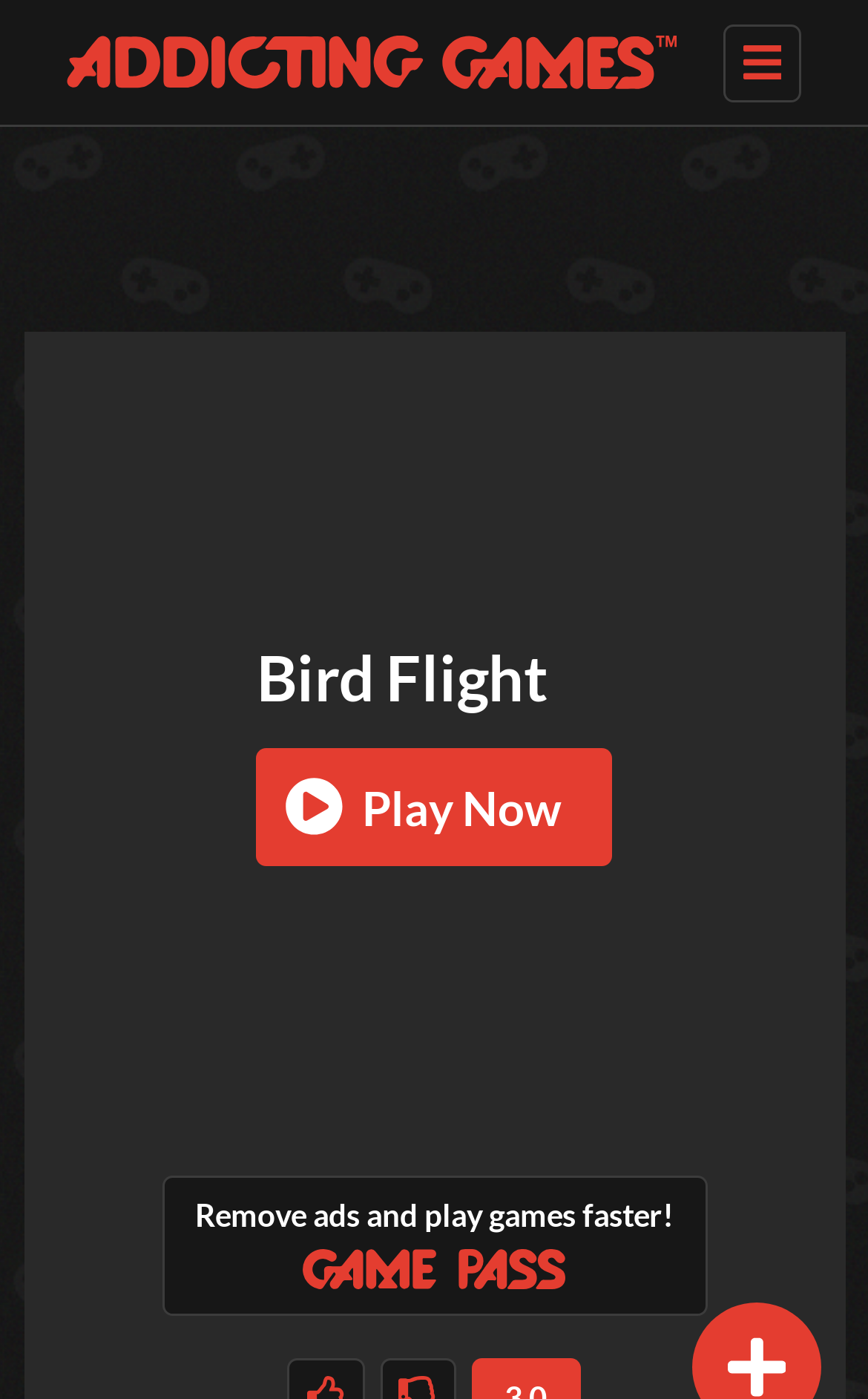How many textboxes are there for login?
Please answer the question with a detailed and comprehensive explanation.

I found two textboxes, one labeled 'Username' and the other labeled 'Password', which are used for users to input their login credentials.